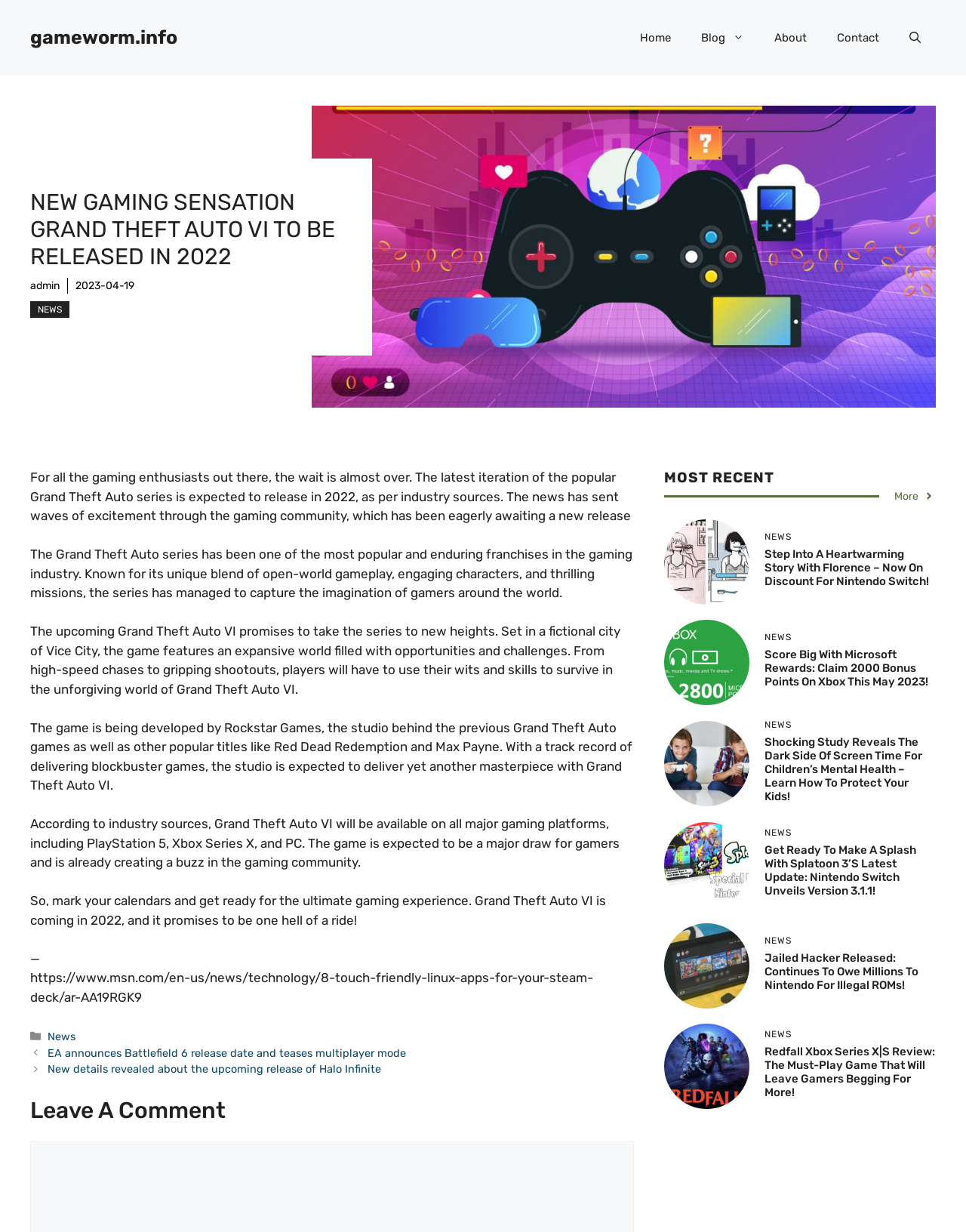Identify the bounding box coordinates of the region that should be clicked to execute the following instruction: "View more news".

[0.926, 0.396, 0.967, 0.409]